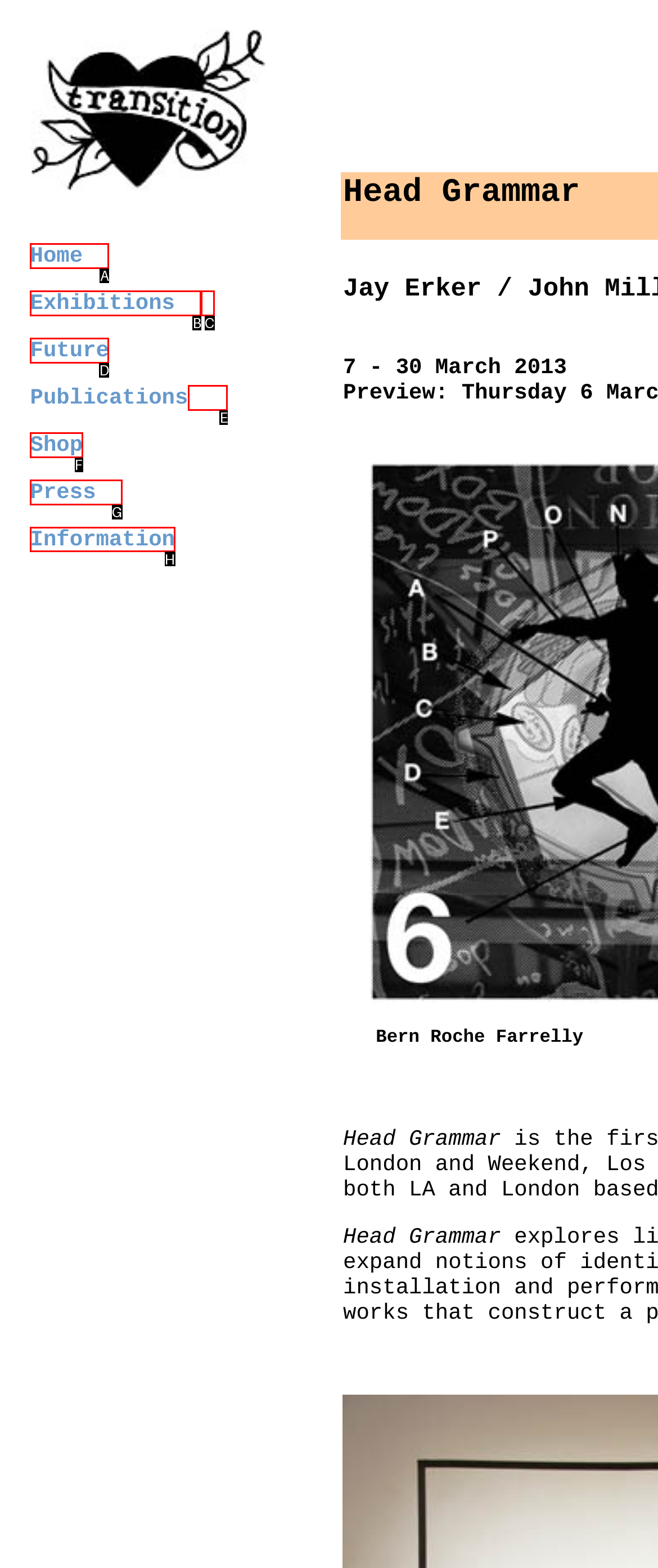Select the letter of the element you need to click to complete this task: Click the Information link
Answer using the letter from the specified choices.

H